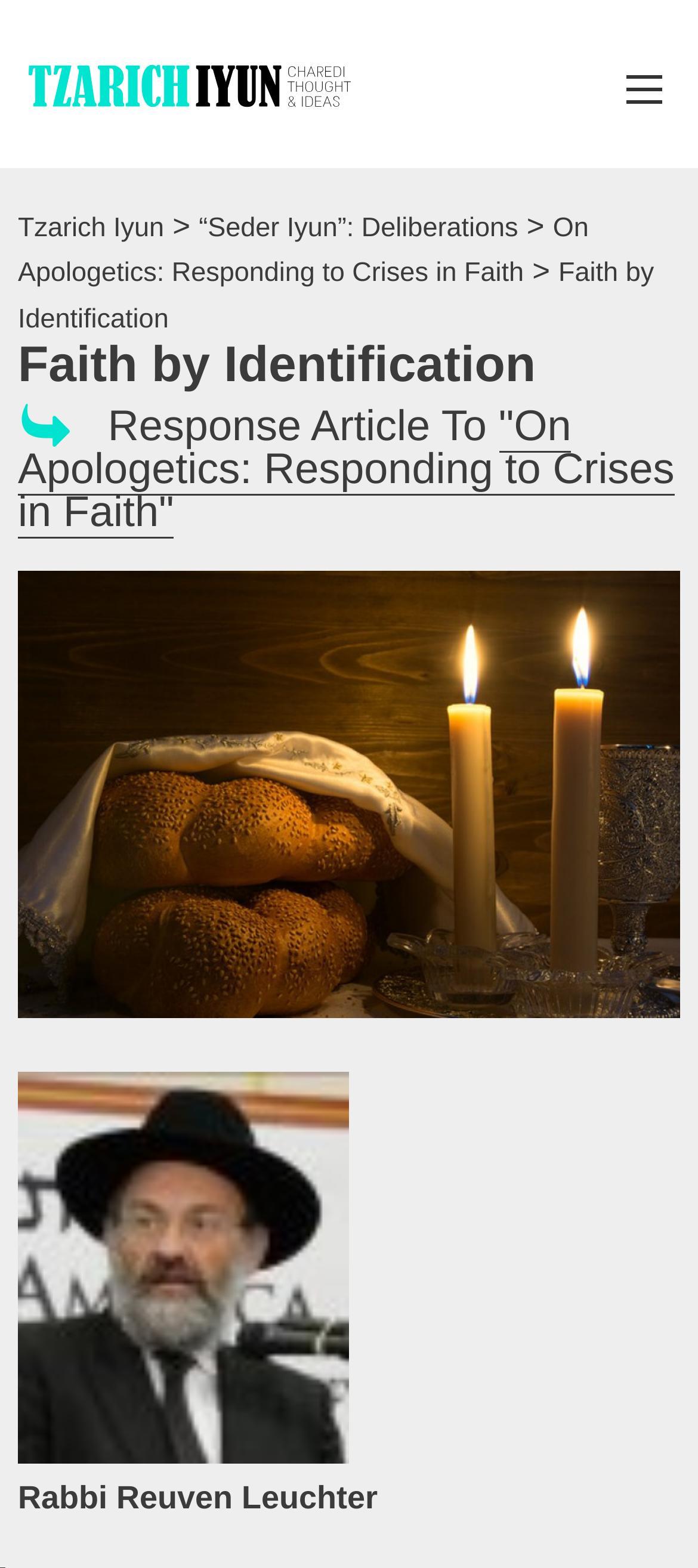Given the description: "Unlocking the Potential of PrestaShop", determine the bounding box coordinates of the UI element. The coordinates should be formatted as four float numbers between 0 and 1, [left, top, right, bottom].

None